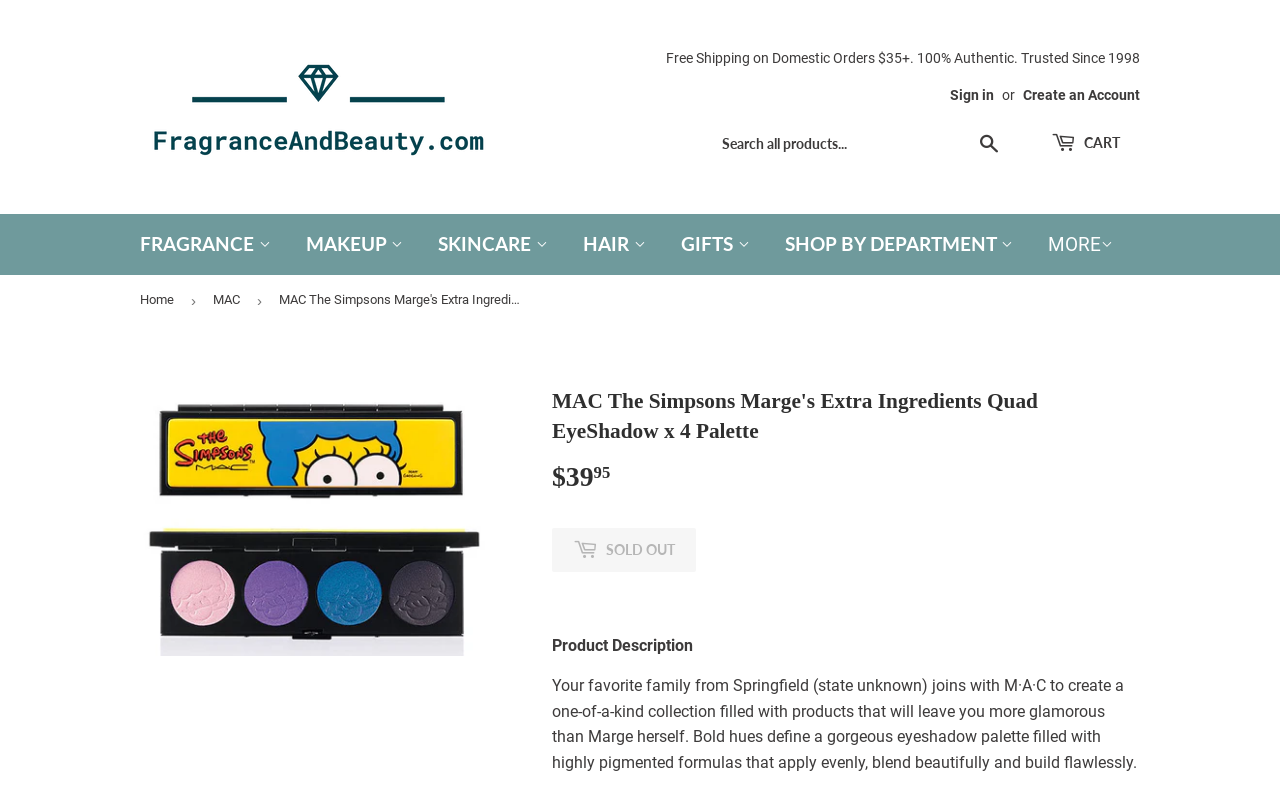What categories of products are available?
Give a one-word or short-phrase answer derived from the screenshot.

Fragrance, Women, Men, Unisex, Children, MAKEUP, SKINCARE